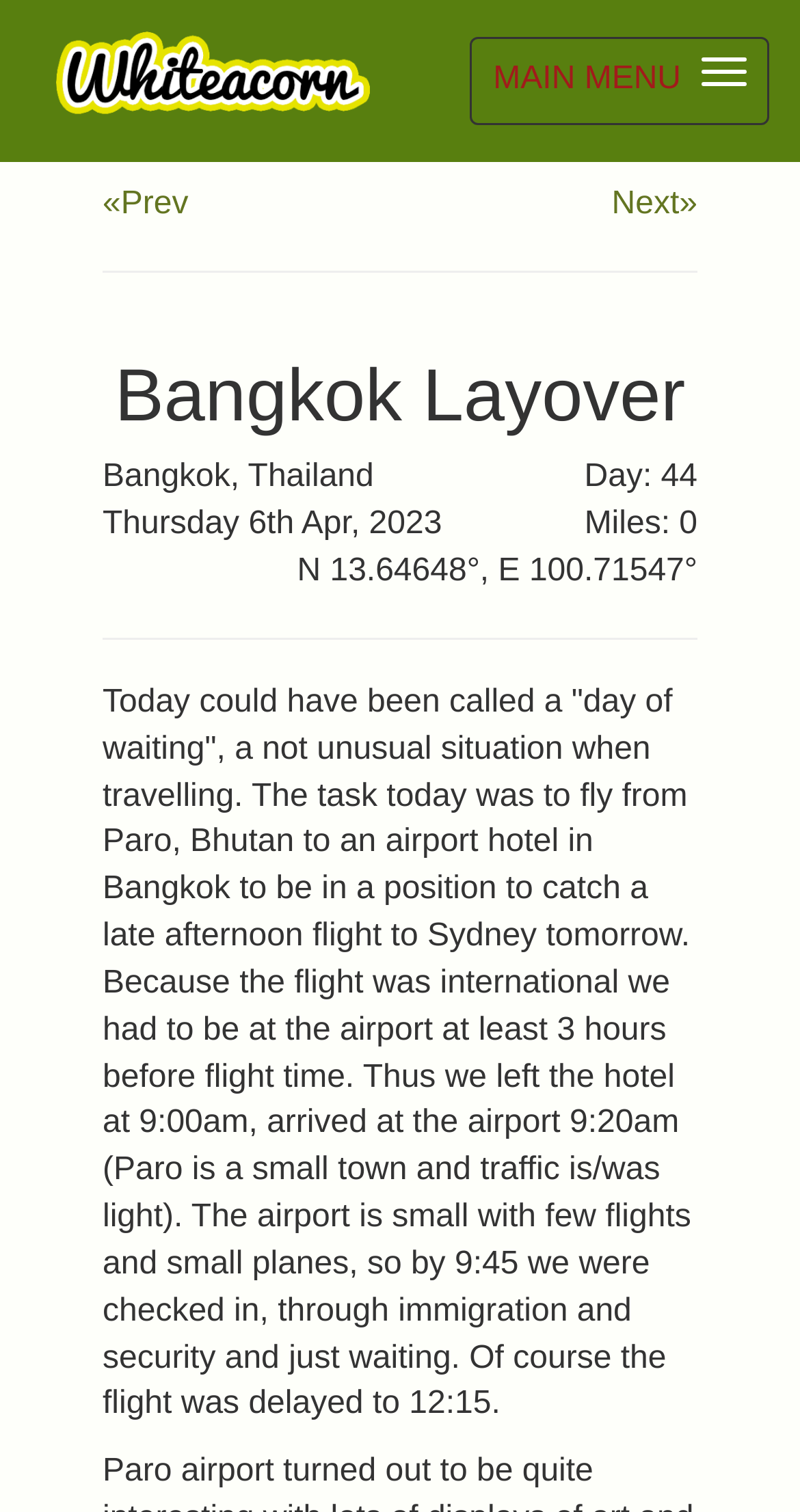What is the current location?
Using the visual information, answer the question in a single word or phrase.

Bangkok, Thailand